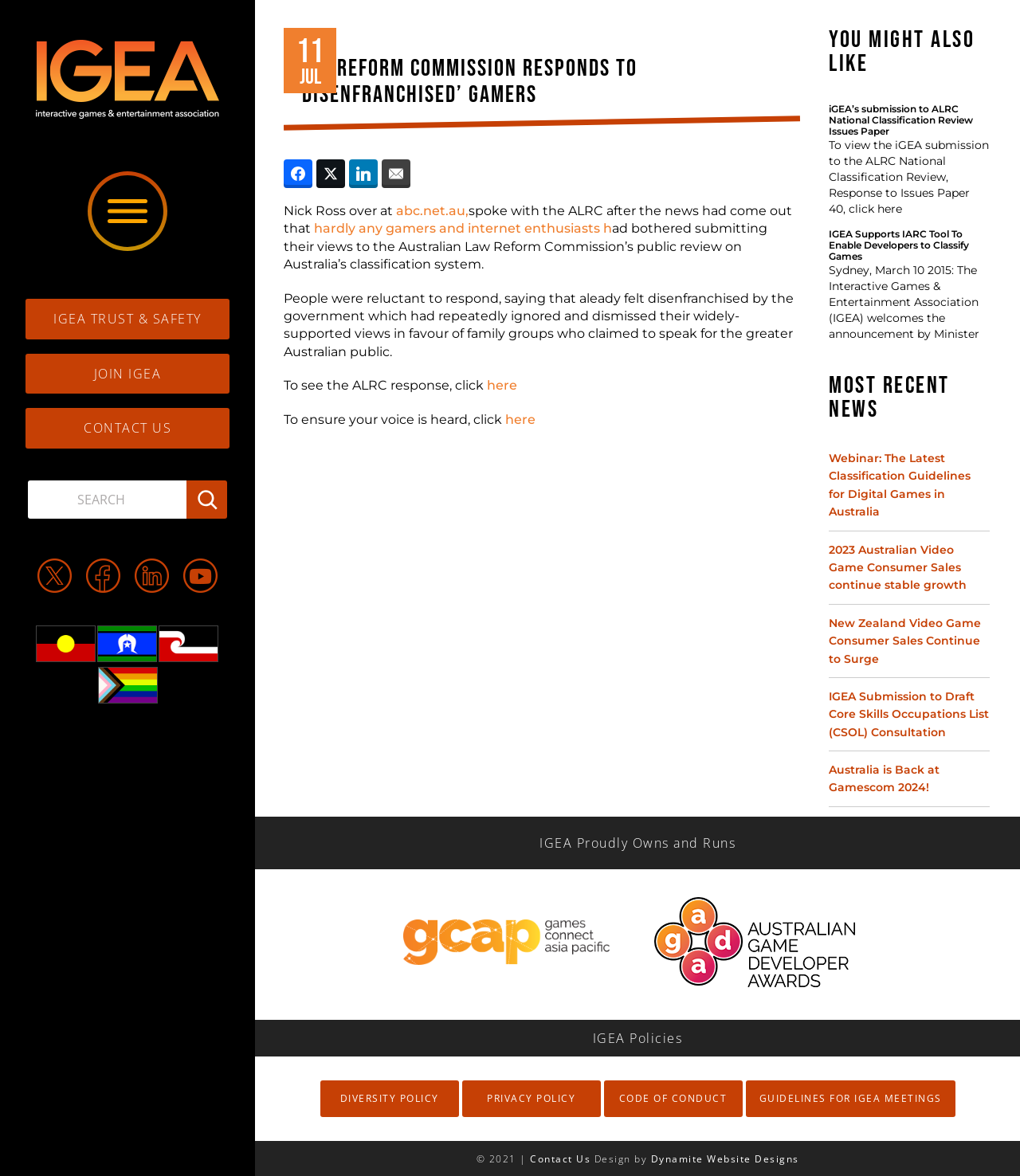Determine the bounding box for the described UI element: "title="Games Connect Asia Pacific"".

[0.395, 0.782, 0.598, 0.825]